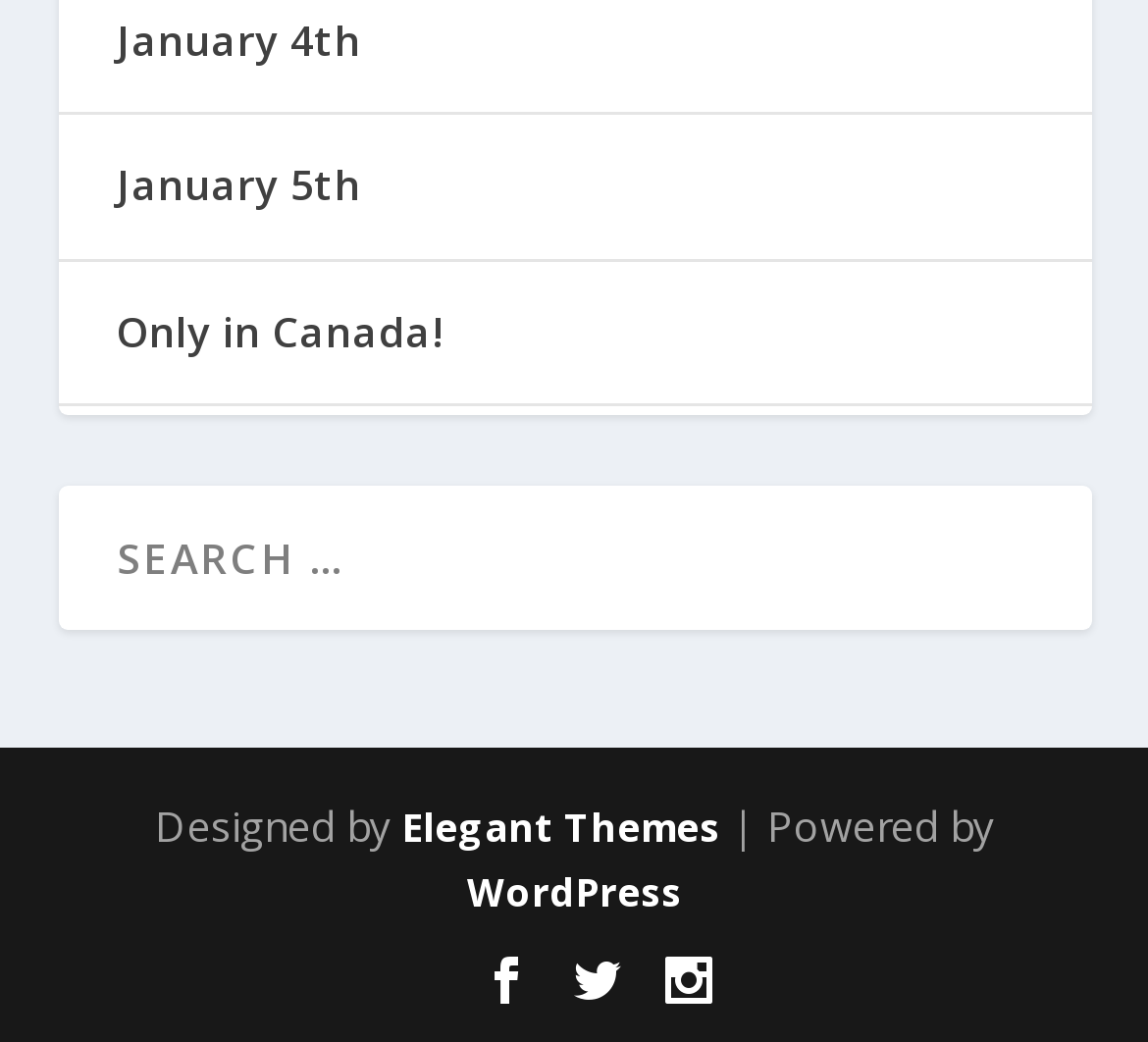Find the bounding box coordinates of the clickable element required to execute the following instruction: "Read about Banana BREAD". Provide the coordinates as four float numbers between 0 and 1, i.e., [left, top, right, bottom].

[0.101, 0.088, 0.365, 0.141]